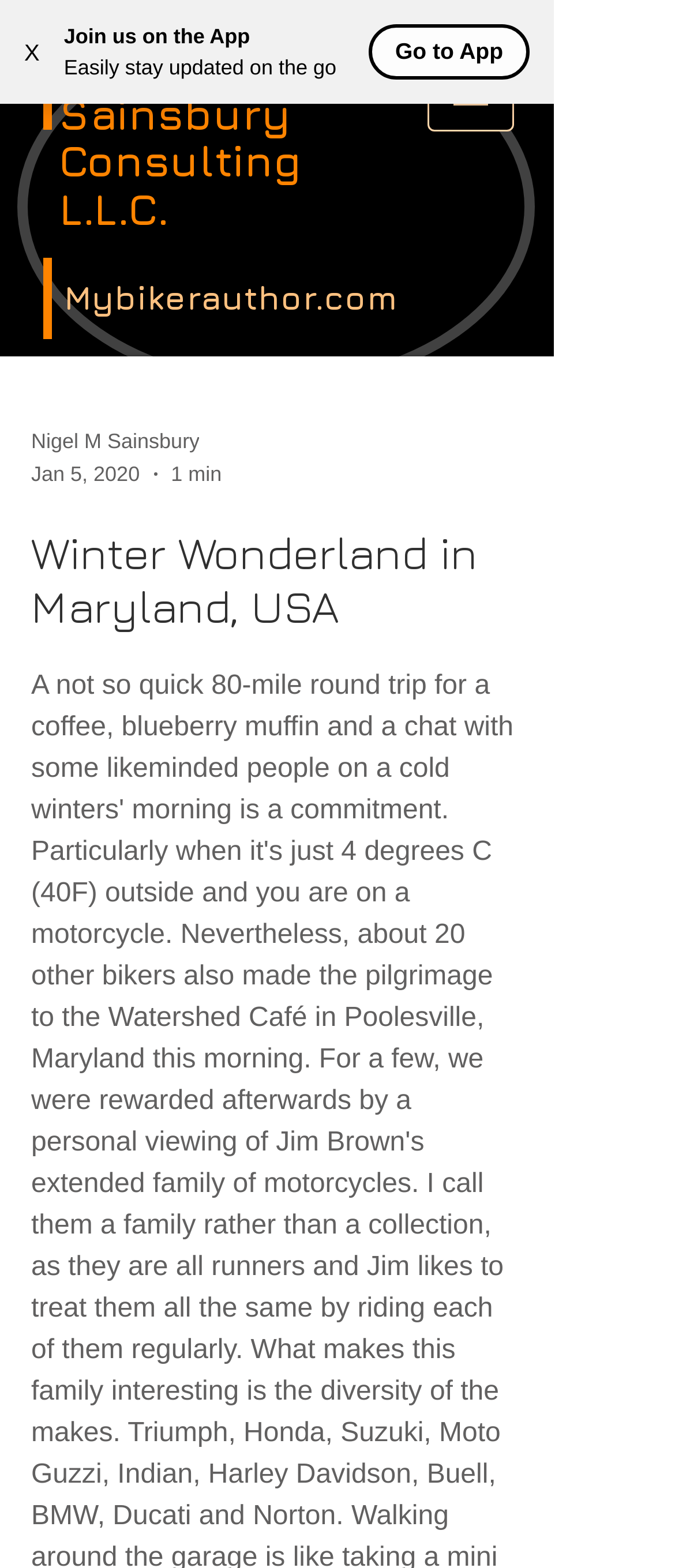Give a one-word or phrase response to the following question: What is the name of the consulting company?

Nigel Sainsbury Consulting L.L.C.